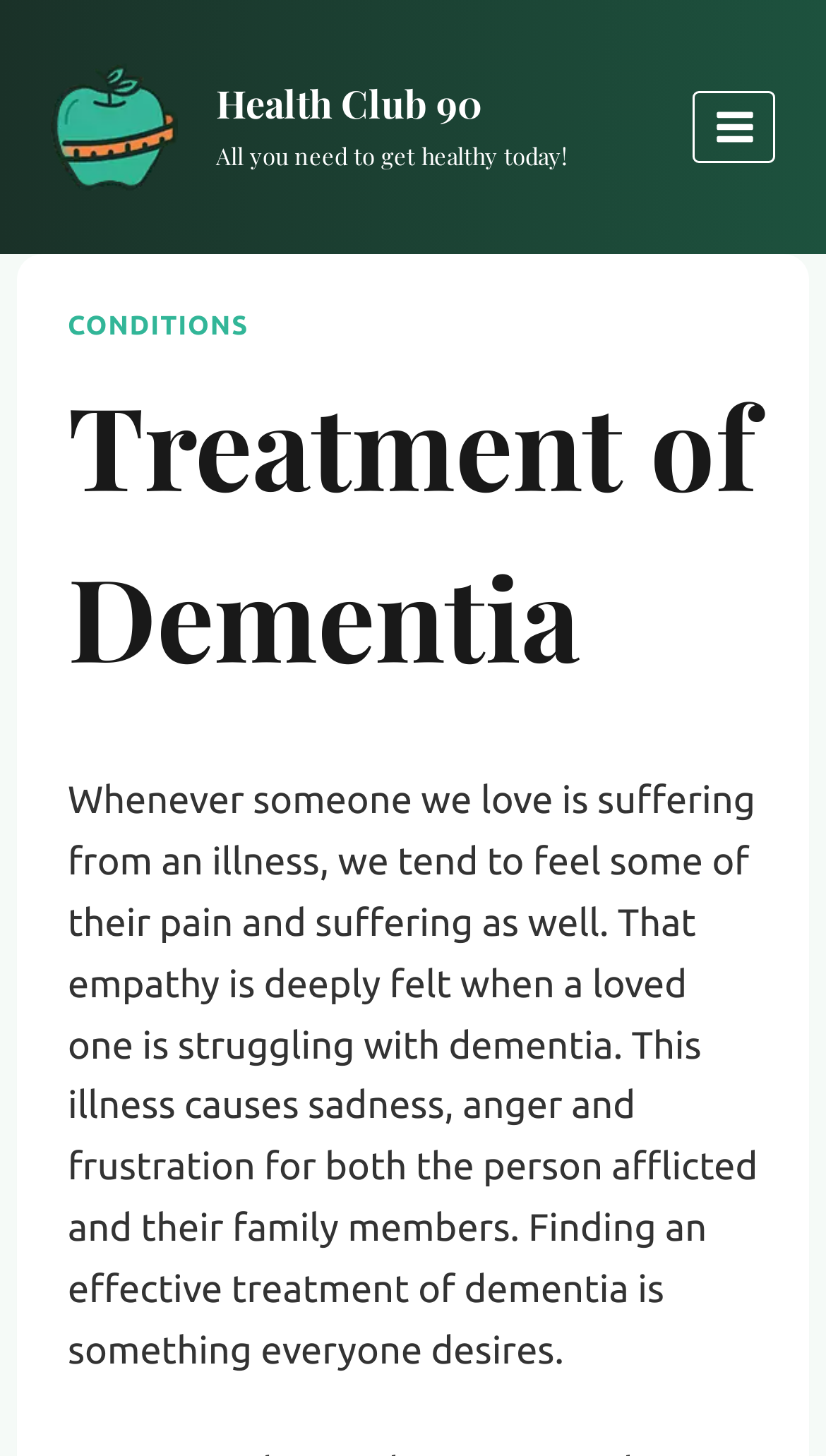What is the relationship between the person afflicted with dementia and the person experiencing empathy?
Examine the screenshot and reply with a single word or phrase.

Loved one